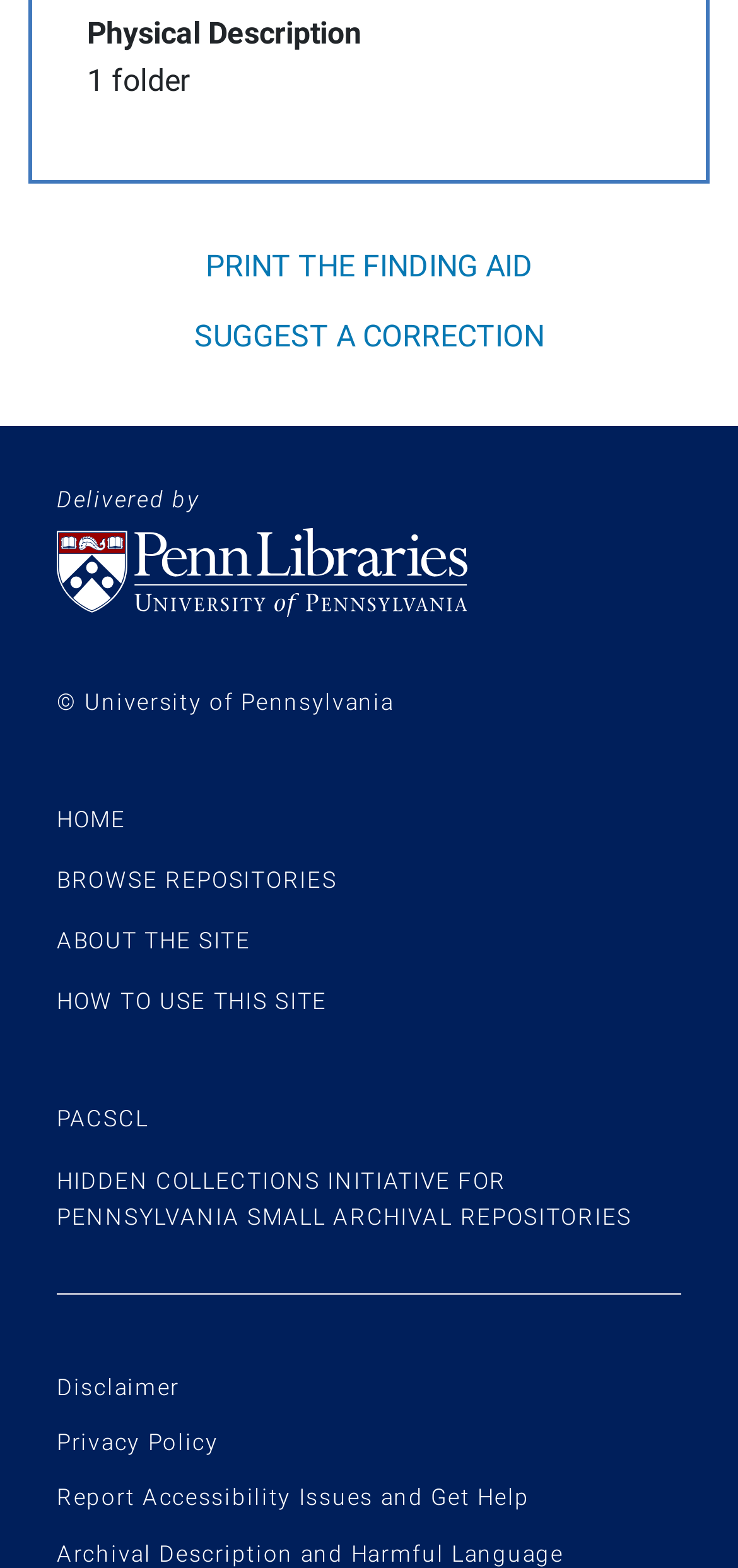What is the name of the institution associated with this website? Observe the screenshot and provide a one-word or short phrase answer.

University of Pennsylvania